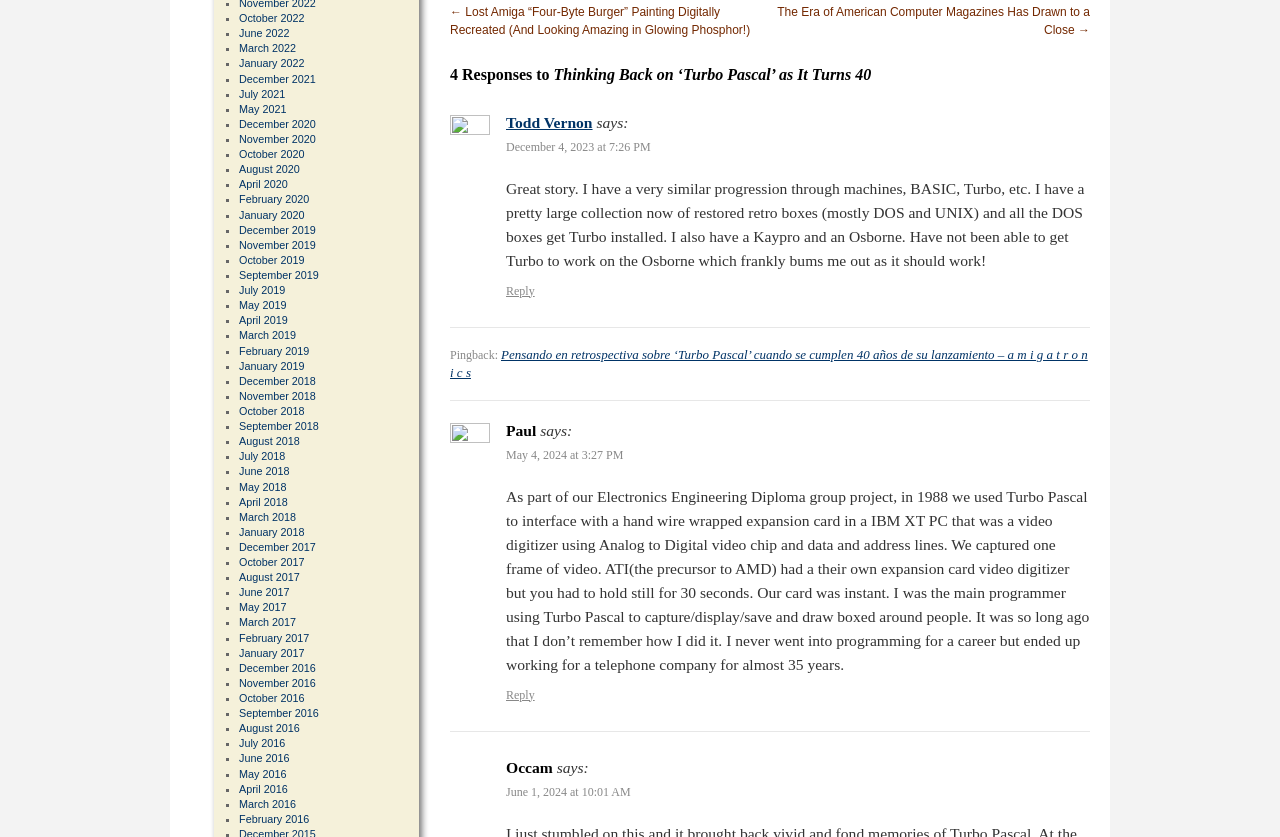What is the date of the first comment?
Please answer the question as detailed as possible based on the image.

The date of the first comment can be determined by reading the text 'December 4, 2023 at 7:26 PM' next to the commenter's name Todd Vernon.